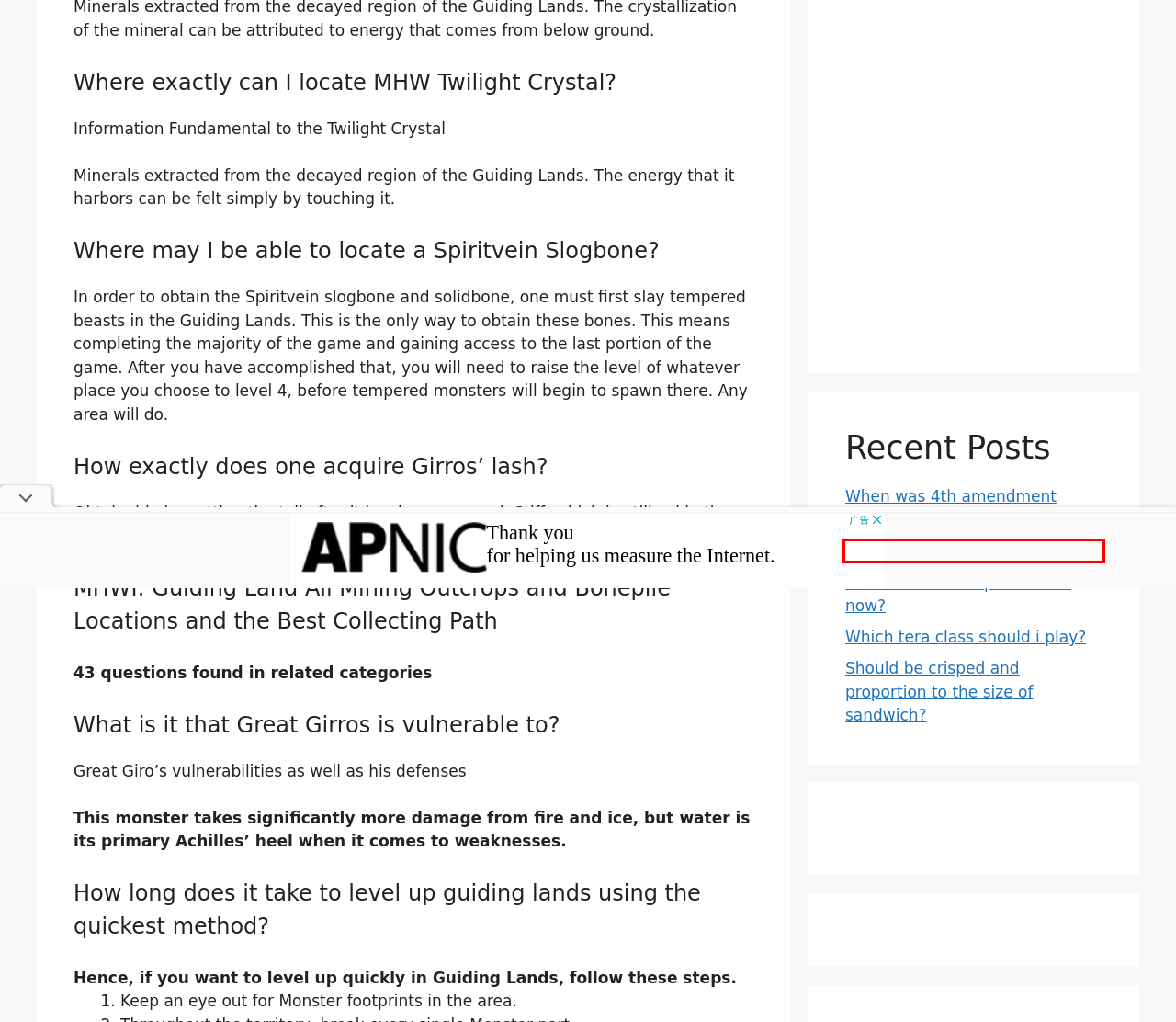You see a screenshot of a webpage with a red bounding box surrounding an element. Pick the webpage description that most accurately represents the new webpage after interacting with the element in the red bounding box. The options are:
A. Should be crisped and proportion to the size of sandwich? - Dish De
B. Zoe Tucker, Author at Dish De
C. singer Archives - Dish De
D. What does chris spielman do now? - Dish De
E. When was 4th amendment ratified? - Dish De
F. Can eva longoria speak spanish? - Dish De
G. actor Archives - Dish De
H. actress Archives - Dish De

F